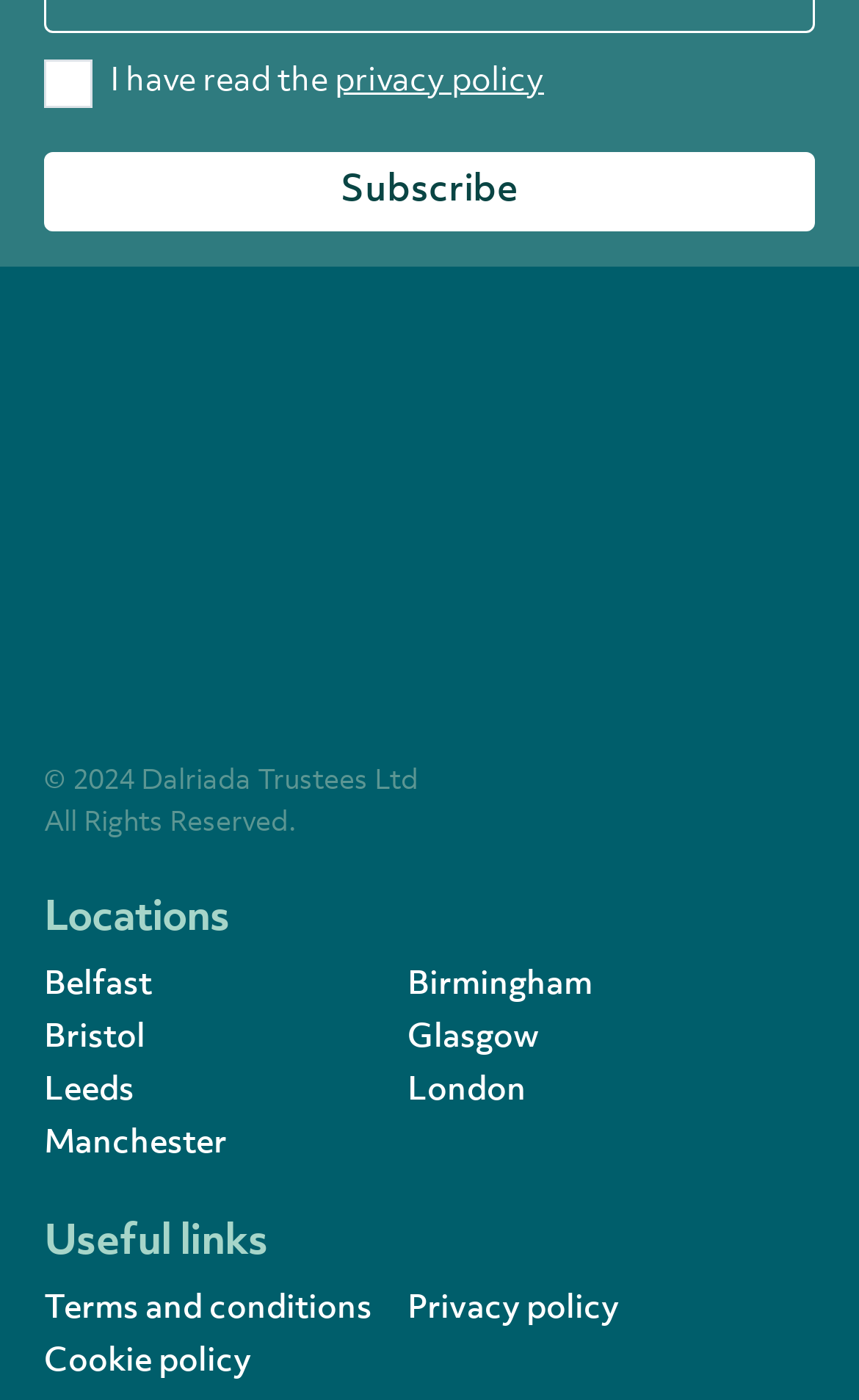Locate the bounding box coordinates of the element's region that should be clicked to carry out the following instruction: "Visit Belfast". The coordinates need to be four float numbers between 0 and 1, i.e., [left, top, right, bottom].

[0.051, 0.693, 0.177, 0.715]